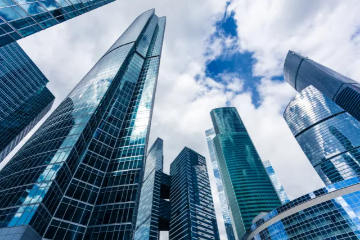Offer an in-depth description of the image shown.

The image captures a striking view of modern skyscrapers reaching towards the sky, showcasing their impressive glass facades reflecting the clouds above. The tall buildings, characterized by sleek lines and contemporary architectural design, convey a sense of sophistication and urban elegance. This visual embodies the bustling commercial atmosphere of a city, highlighting the importance of security and locksmith services for businesses. Just as these structures stand tall, the locksmith services in Margate, FL, offer essential solutions to ensure the safety and security of commercial properties. From installing advanced locking systems to repairing and maintaining security features, their expertise is crucial in safeguarding these towering landmarks.